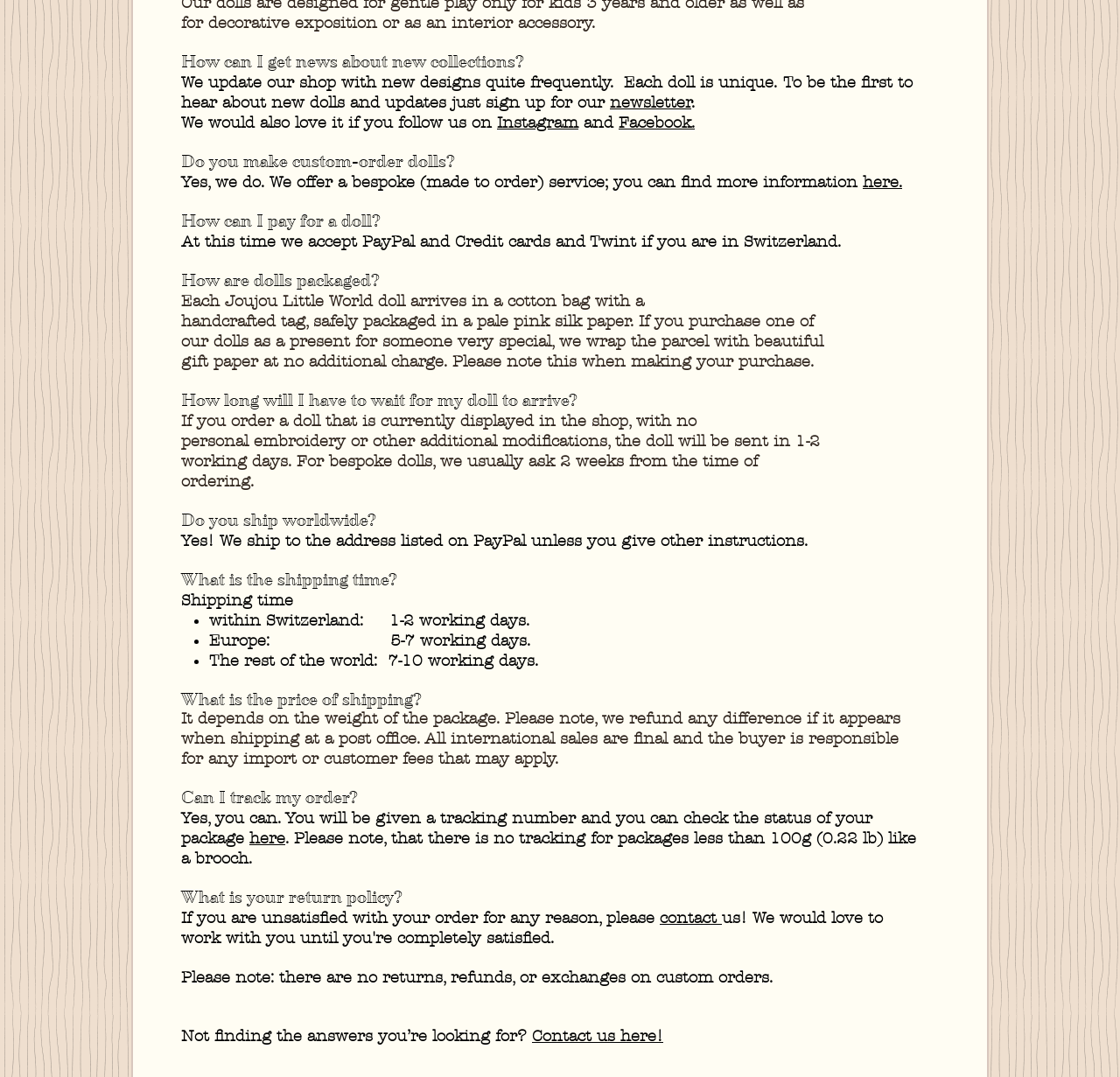Determine the bounding box coordinates in the format (top-left x, top-left y, bottom-right x, bottom-right y). Ensure all values are floating point numbers between 0 and 1. Identify the bounding box of the UI element described by: Contact us here!

[0.475, 0.952, 0.592, 0.97]